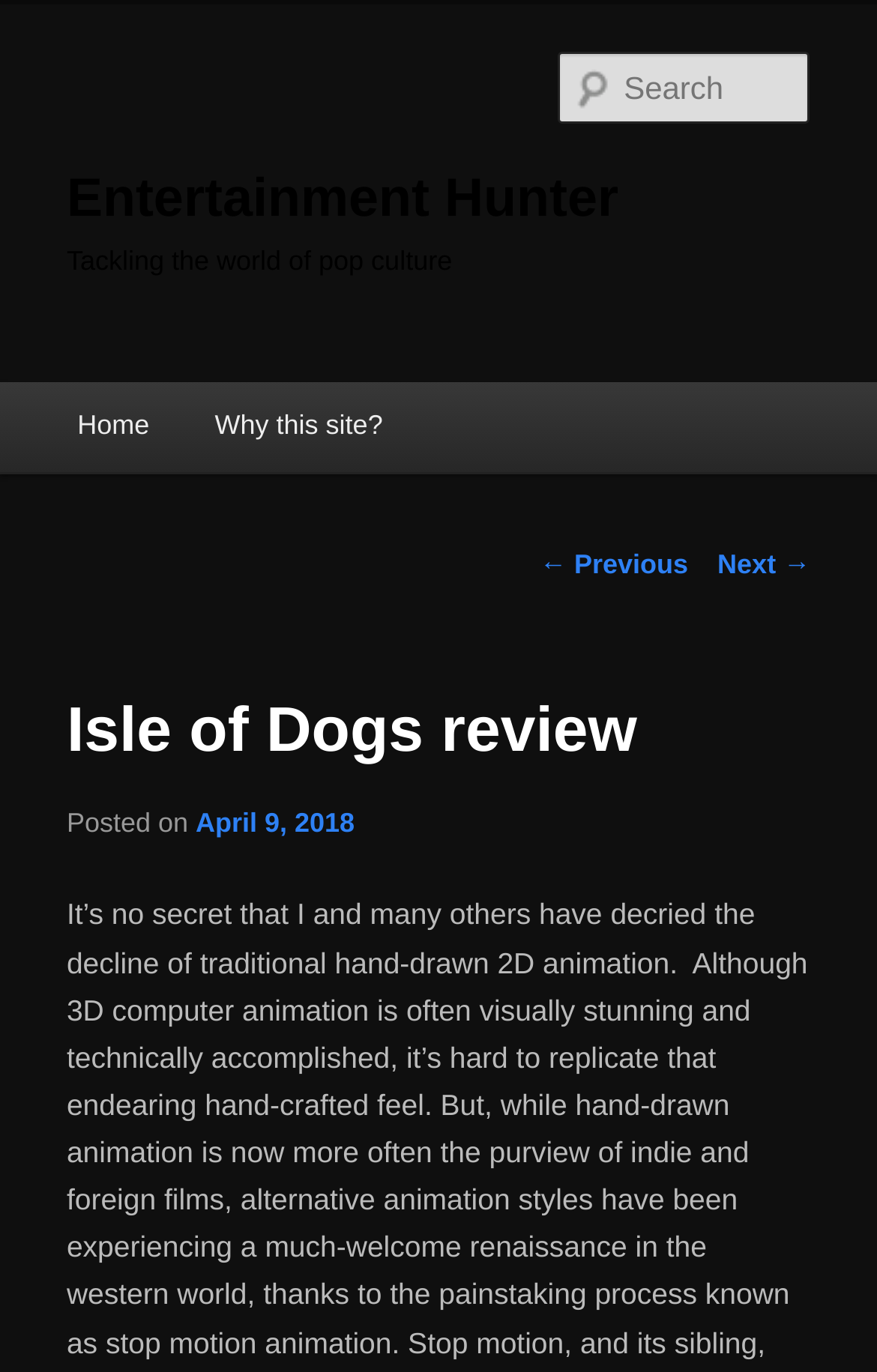Using a single word or phrase, answer the following question: 
What is the name of the website?

Entertainment Hunter